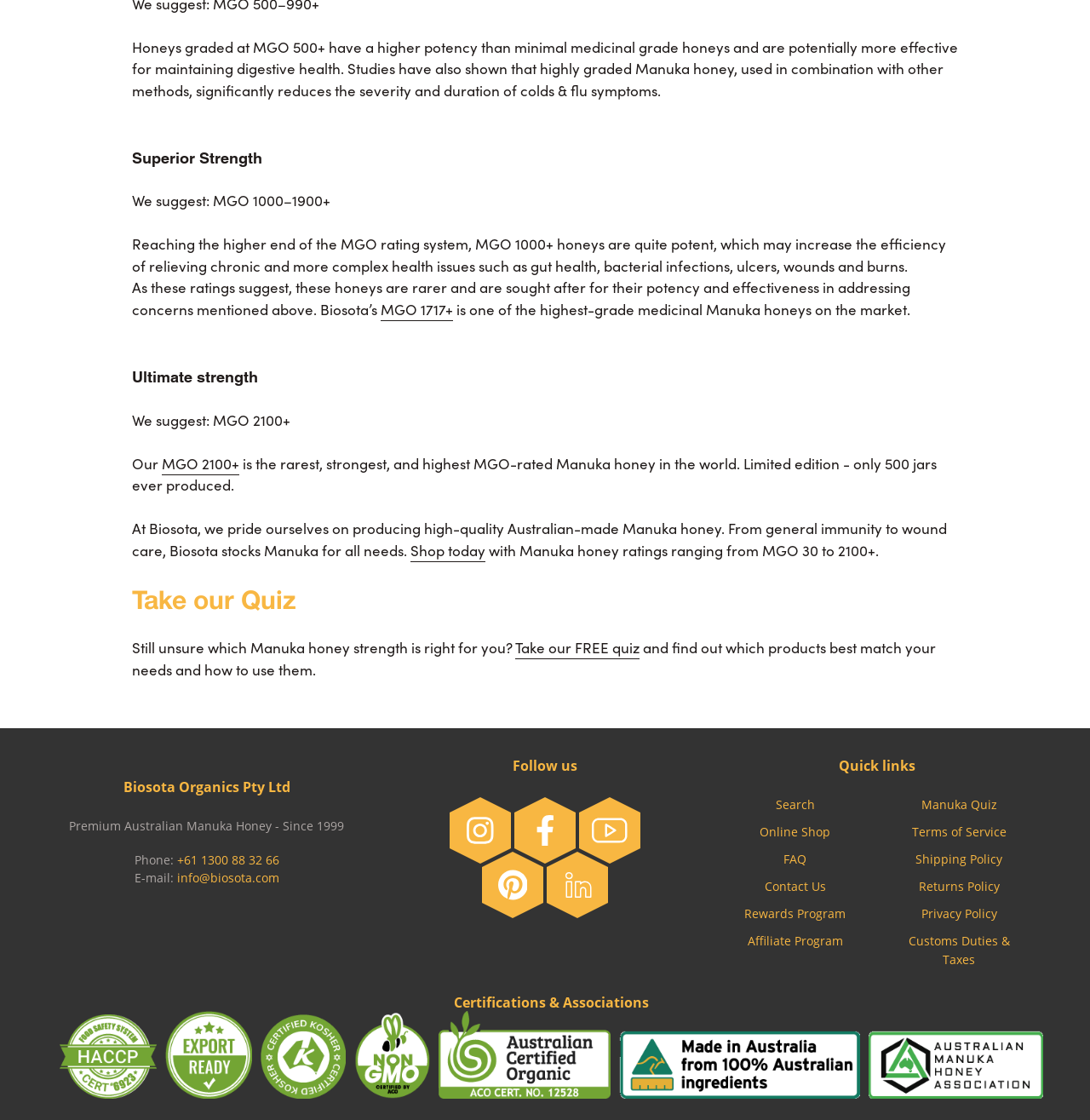Given the description of the UI element: "+61 1300 88 32 66", predict the bounding box coordinates in the form of [left, top, right, bottom], with each value being a float between 0 and 1.

[0.162, 0.761, 0.256, 0.775]